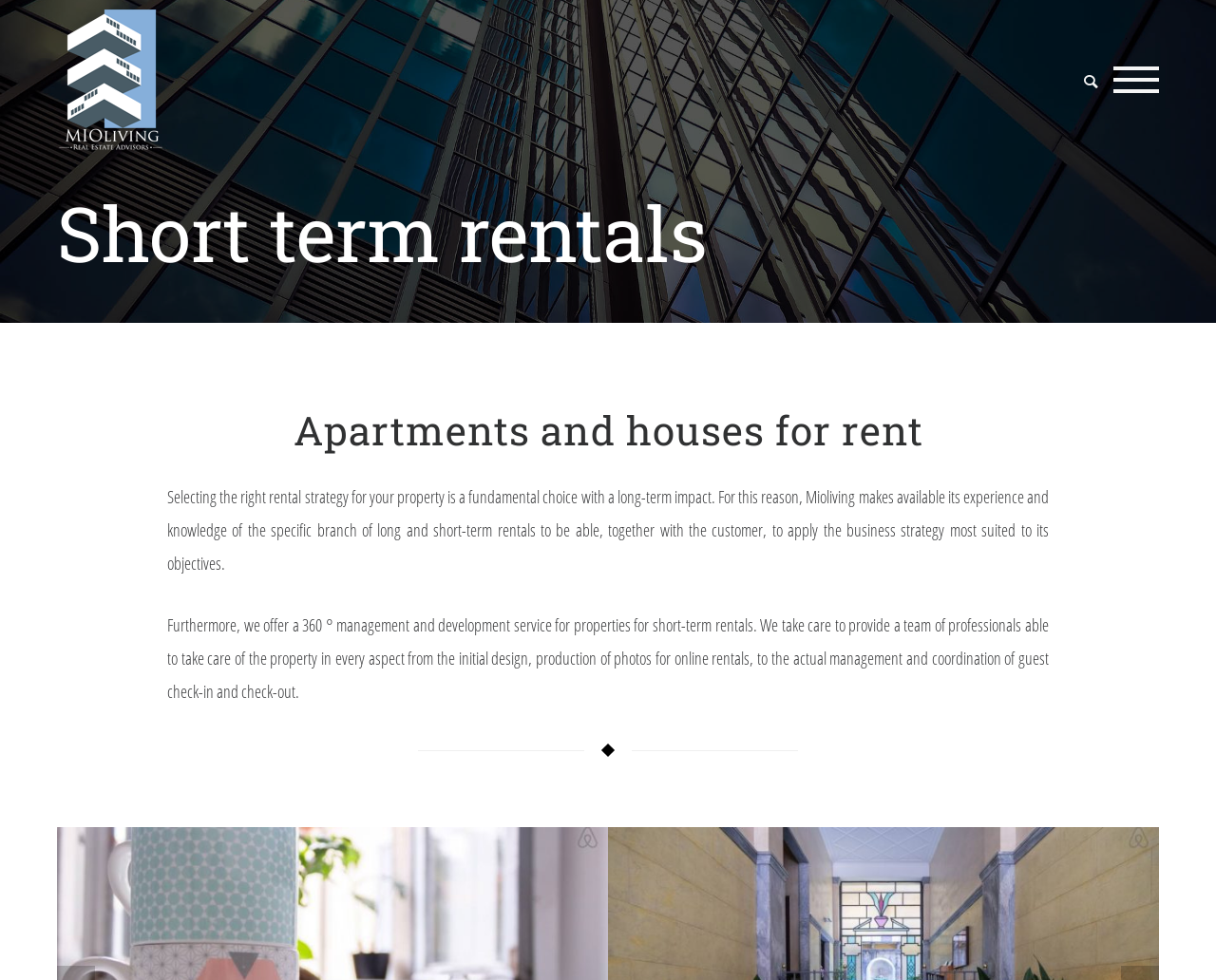Craft a detailed narrative of the webpage's structure and content.

The webpage is about short-term rentals, specifically apartments and houses for rent, offered by Mioliving. At the top left corner, there is a link to Mioliving, accompanied by an image with the same name. On the top right corner, there is a hamburger menu controller.

Below the Mioliving link and image, there are two headings. The first heading reads "Short term rentals", and the second heading reads "Apartments and houses for rent". These headings span across the entire width of the page.

Under the headings, there are two blocks of text. The first block explains the importance of selecting the right rental strategy for a property and how Mioliving can help with its experience and knowledge. The second block describes the 360-degree management and development service offered by Mioliving for short-term rental properties, including design, photography, and guest management.

At the bottom of the page, there are three links, each containing a small icon, spaced evenly across the width of the page.